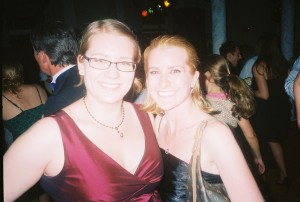Describe every aspect of the image in depth.

In a vibrant setting, two friends share a joyful moment at a lively event, presumably a formal gathering or celebration. One friend, on the left, sports elegant glasses and wears a striking deep red dress complemented by a delicate necklace. The other friend, on the right, radiates warmth in a classy black dress and has styled her hair elegantly. Behind them, the ambiance is filled with festive energy, highlighted by colorful lights and a crowd of guests immersed in the celebration. The photograph encapsulates the essence of friendship and celebration against a backdrop of merriment and social interaction.